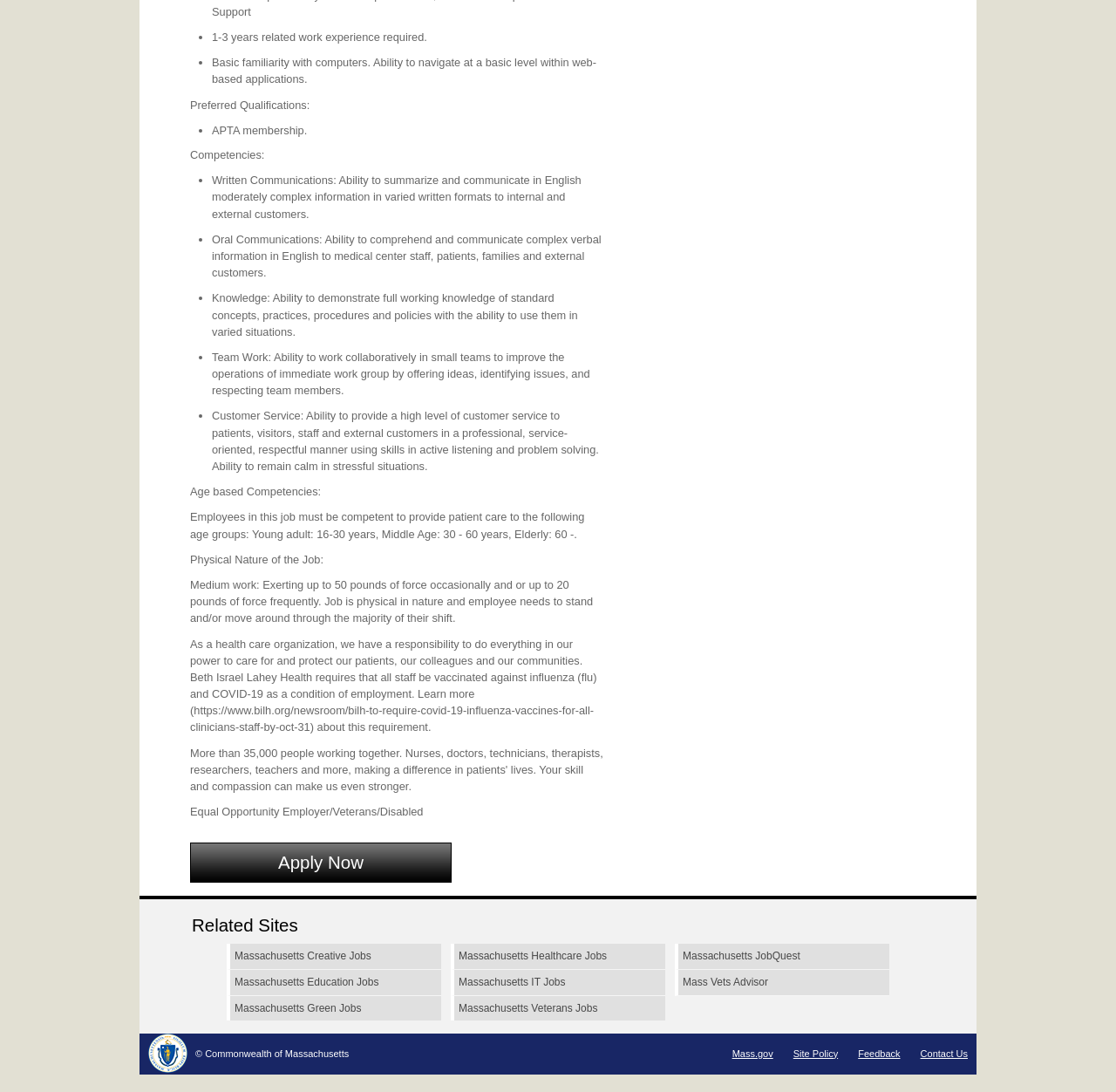Please answer the following question using a single word or phrase: 
What is the age range of patients that employees in this job must be competent to provide care to?

Young adult to Elderly